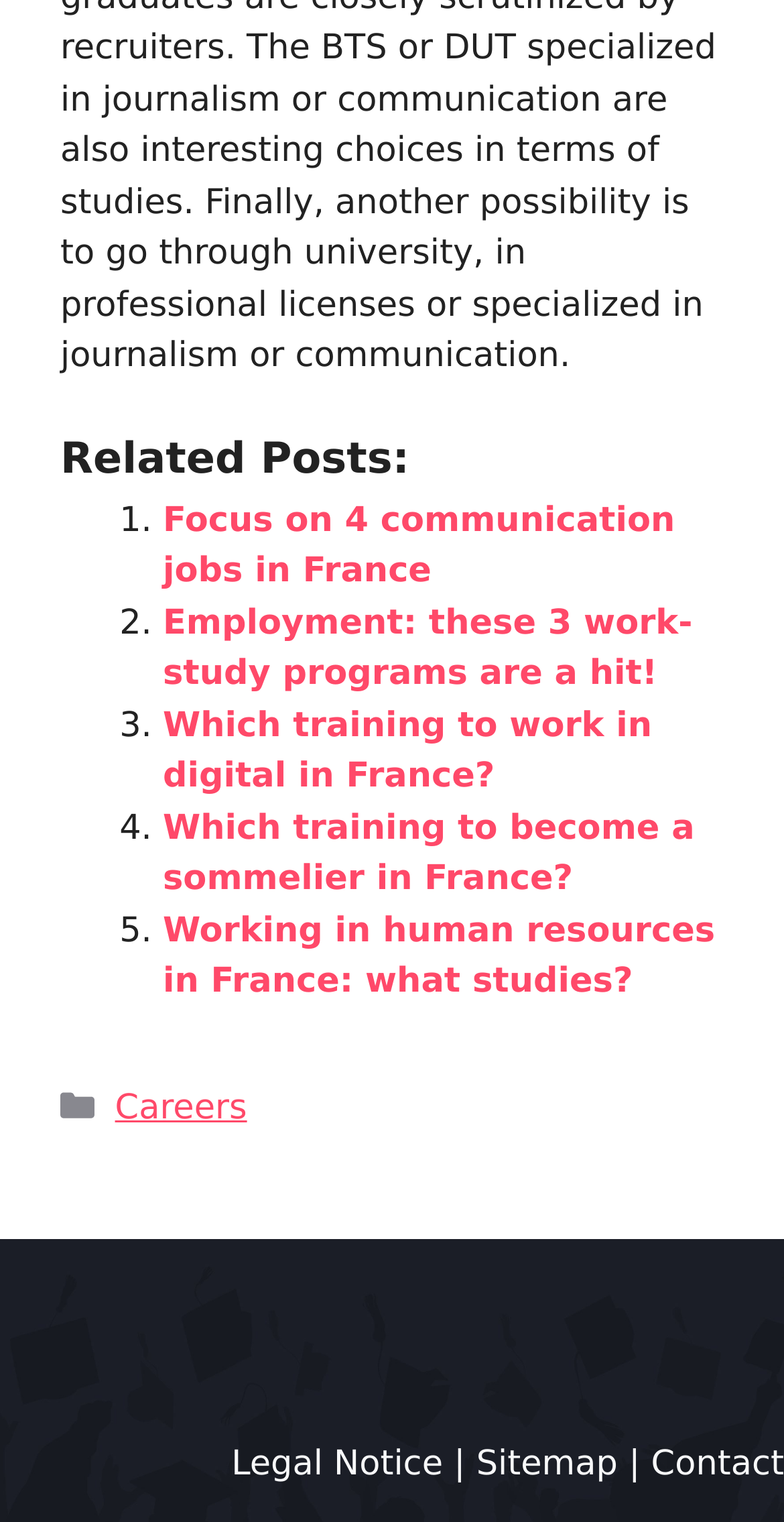Respond with a single word or phrase to the following question: How many related posts are listed?

5